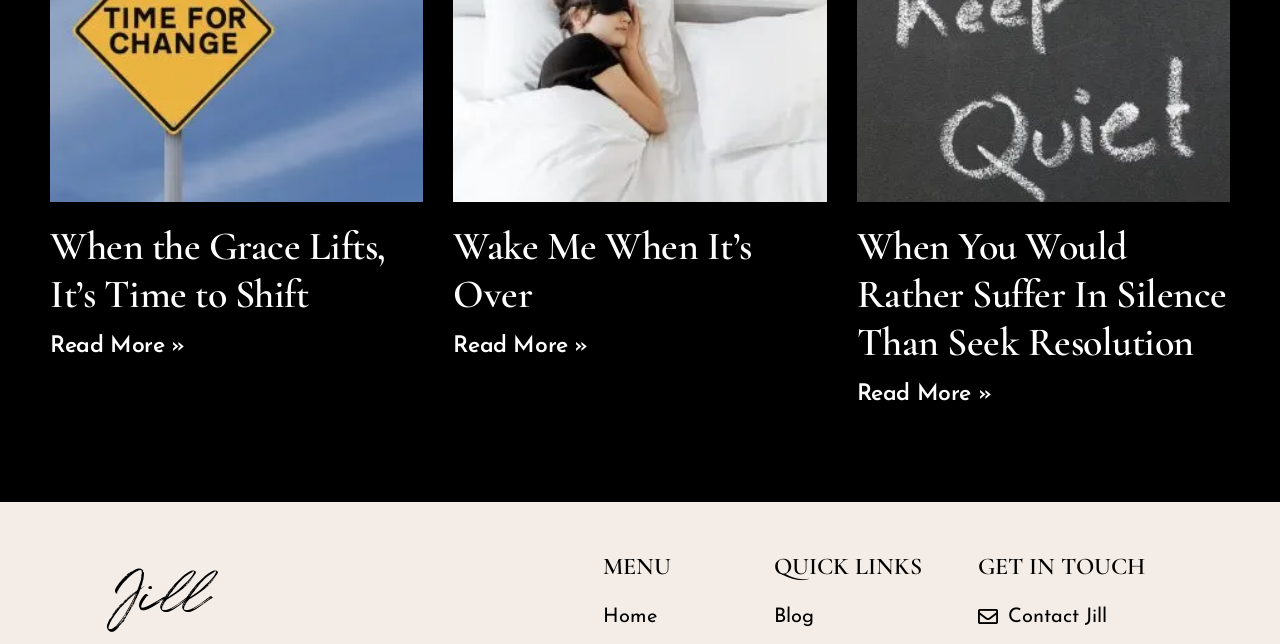Find the bounding box coordinates of the clickable area that will achieve the following instruction: "Read more about Wake Me When It’s Over".

[0.354, 0.521, 0.459, 0.557]